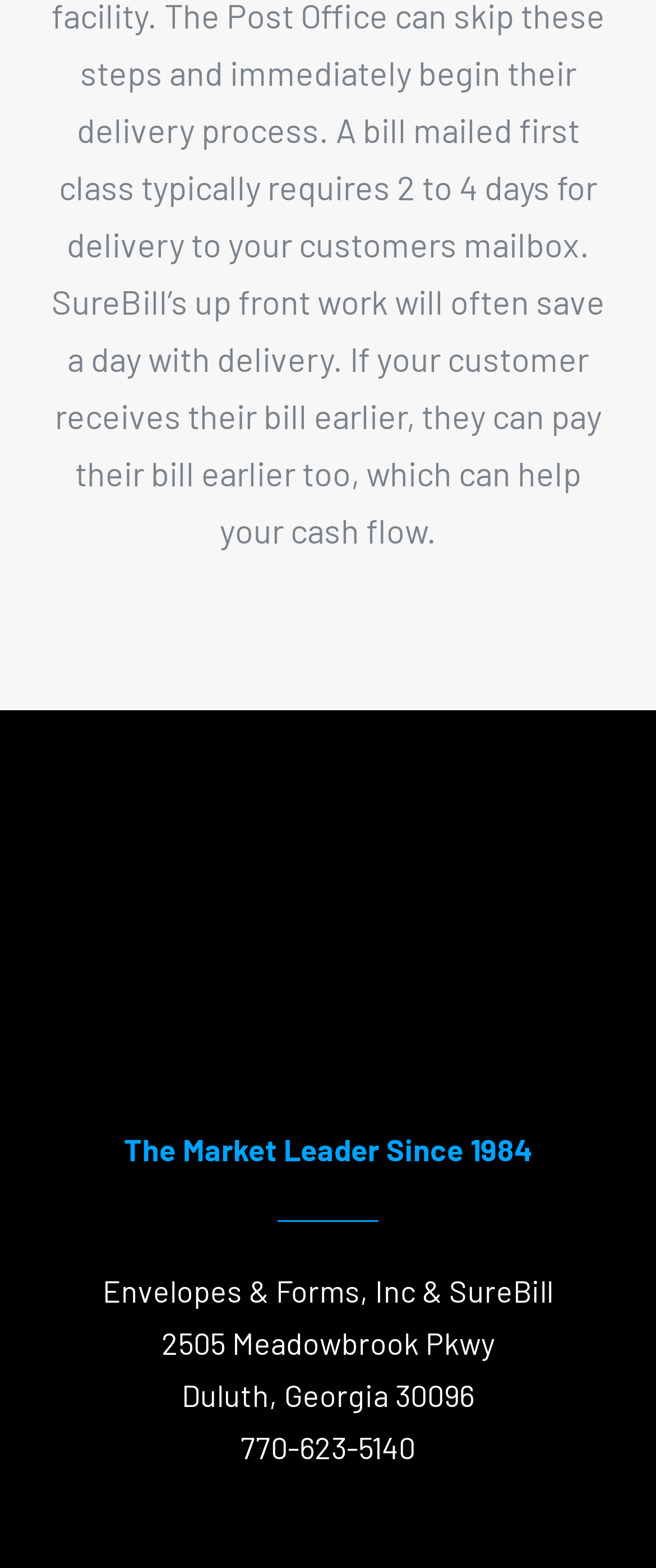Answer this question in one word or a short phrase: What is the company name?

Envelopes & Forms, Inc